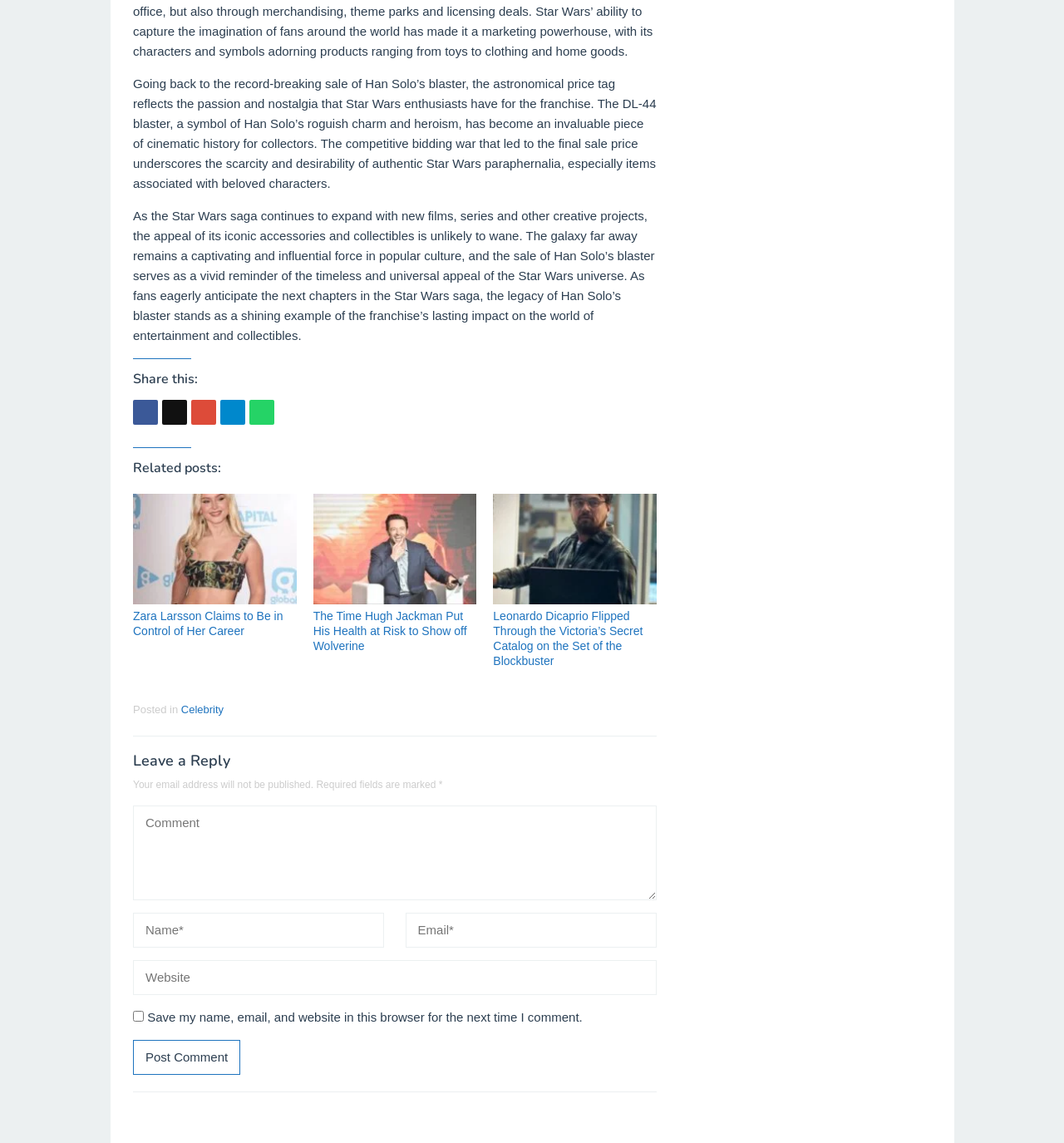Find and indicate the bounding box coordinates of the region you should select to follow the given instruction: "Get information on Getting Here".

None